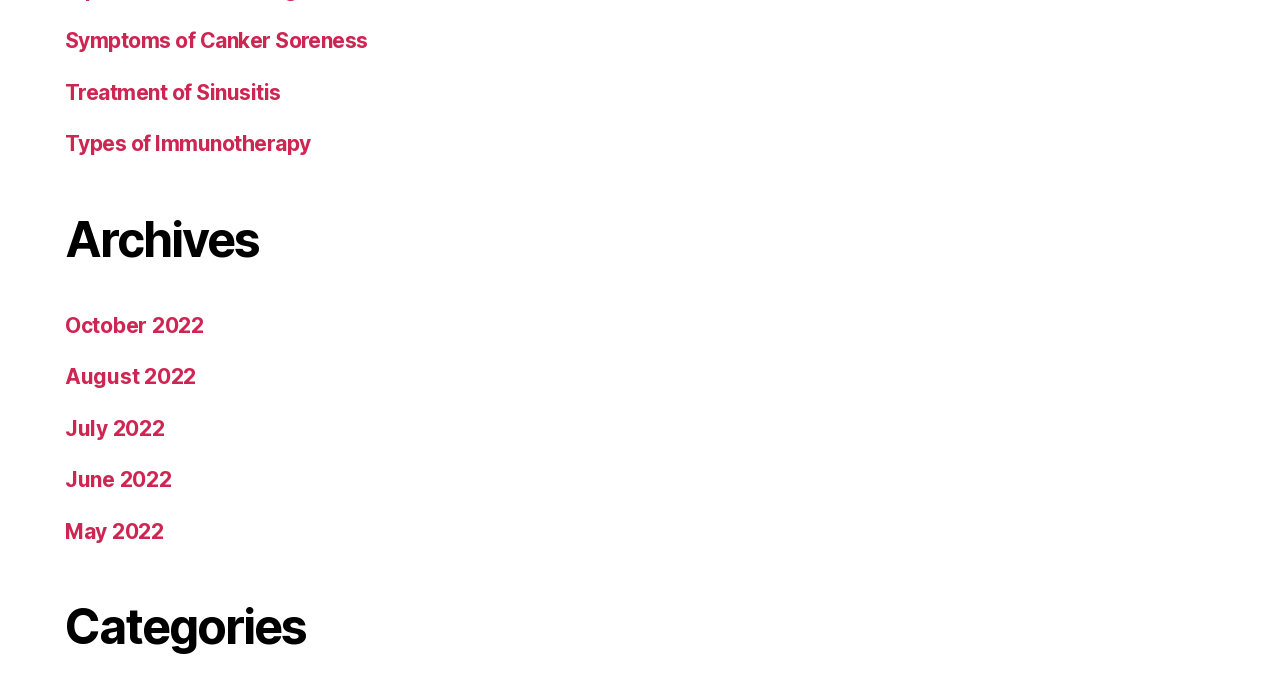Respond with a single word or short phrase to the following question: 
What is the third link on the webpage?

Types of Immunotherapy